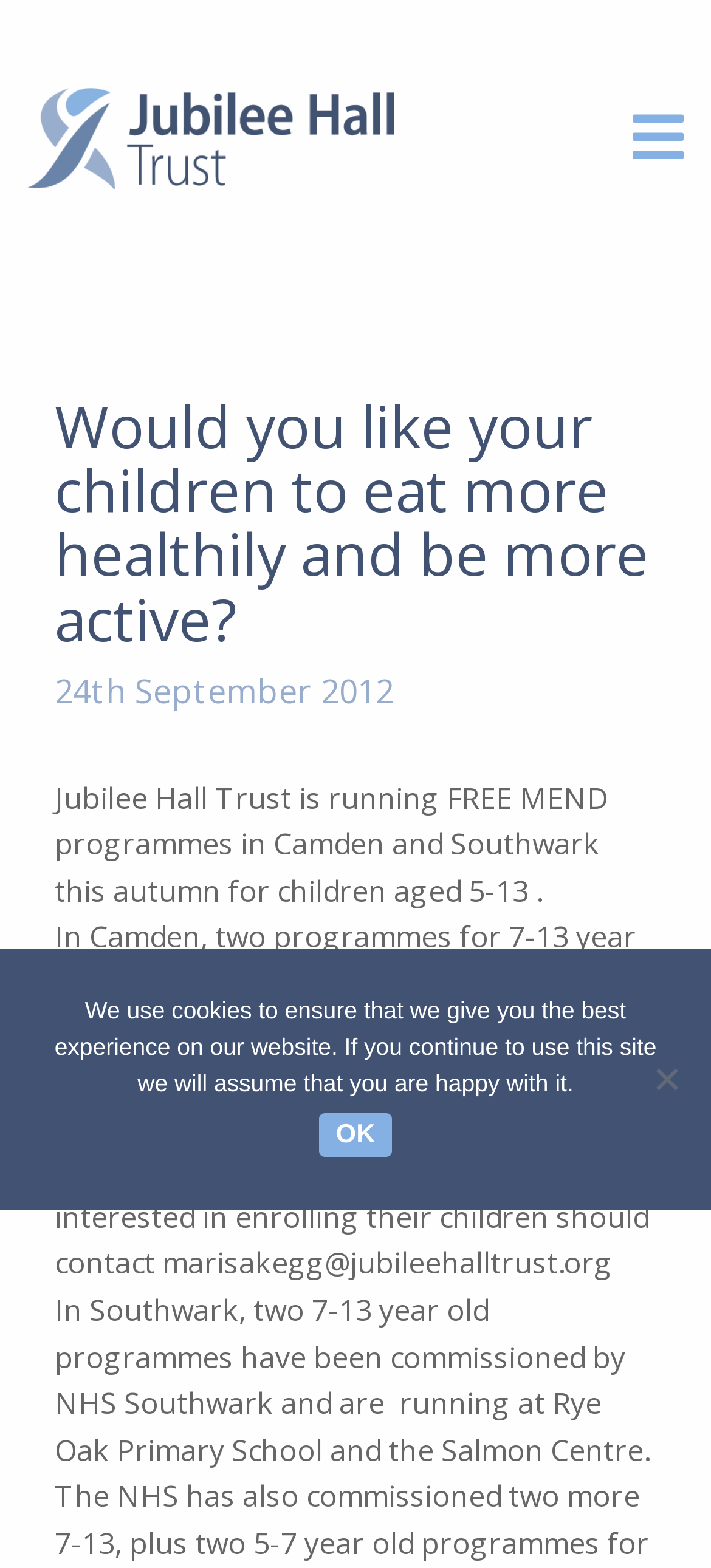Generate a comprehensive caption for the webpage you are viewing.

The webpage is about Jubilee Hall Trust, a organization that promotes healthy eating and active lifestyle for children. At the top left corner, there is a logo of Jubilee Hall Trust, which is a clickable link. Next to the logo, there is a hamburger menu icon. 

Below the logo, there is a heading that asks a question, "Would you like your children to eat more healthily and be more active?" This heading is followed by a date, "24th September 2012". 

The main content of the webpage is a paragraph of text that describes the FREE MEND programmes offered by Jubilee Hall Trust in Camden and Southwark for children aged 5-13. The programmes are divided into two age groups, 7-13 year olds and 5-7 year olds, and are running at different locations. The text also mentions that there will be more programmes in January 2013 and provides contact information for those interested in enrolling their children.

At the bottom of the page, there is a cookie notice dialog box that informs users about the use of cookies on the website. The dialog box contains a message and two buttons, "Ok" and "No". The "Ok" button is located on the left side of the dialog box, while the "No" button is on the right side.